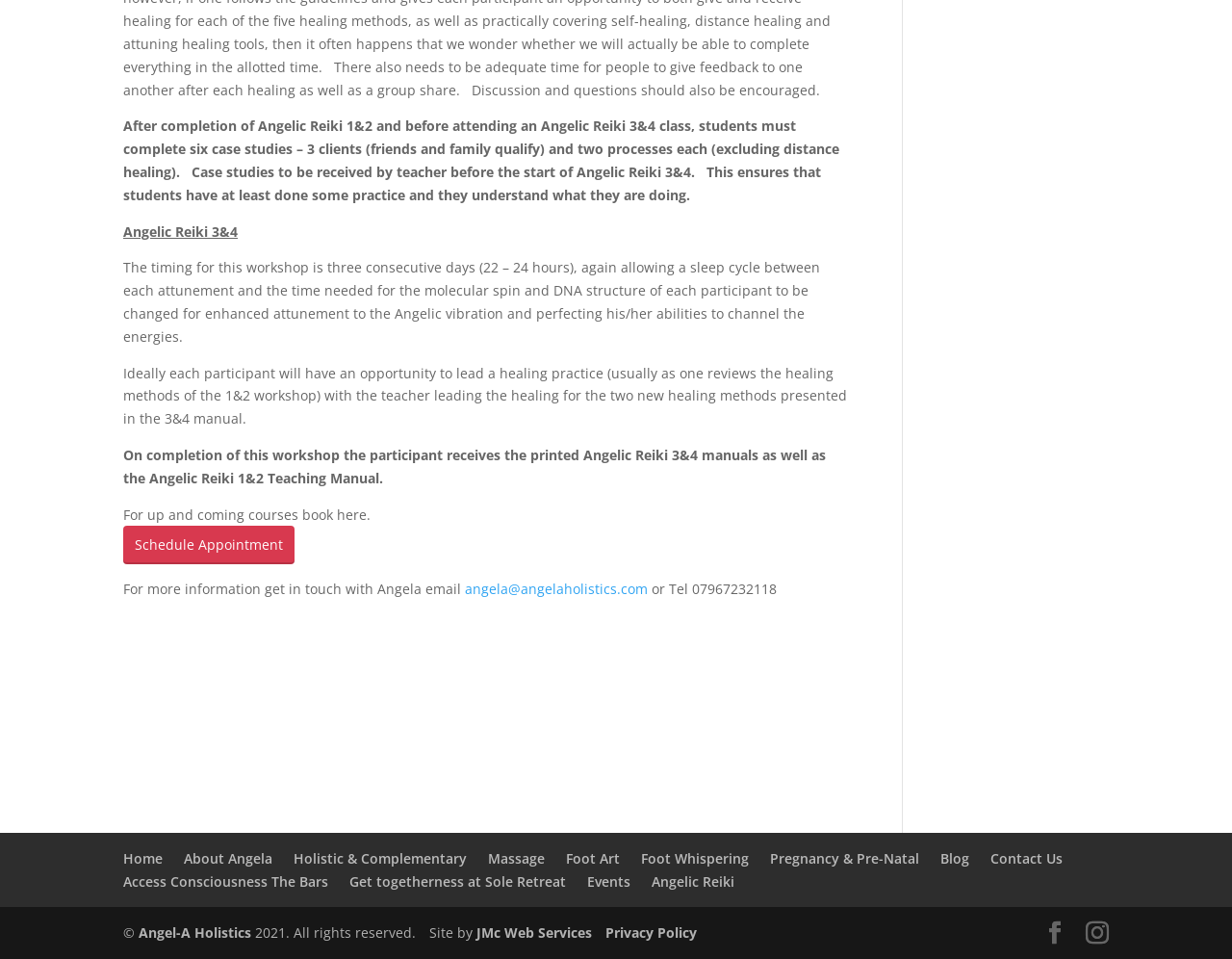Can you find the bounding box coordinates for the element that needs to be clicked to execute this instruction: "Learn more about Angelic Reiki"? The coordinates should be given as four float numbers between 0 and 1, i.e., [left, top, right, bottom].

[0.529, 0.909, 0.596, 0.928]